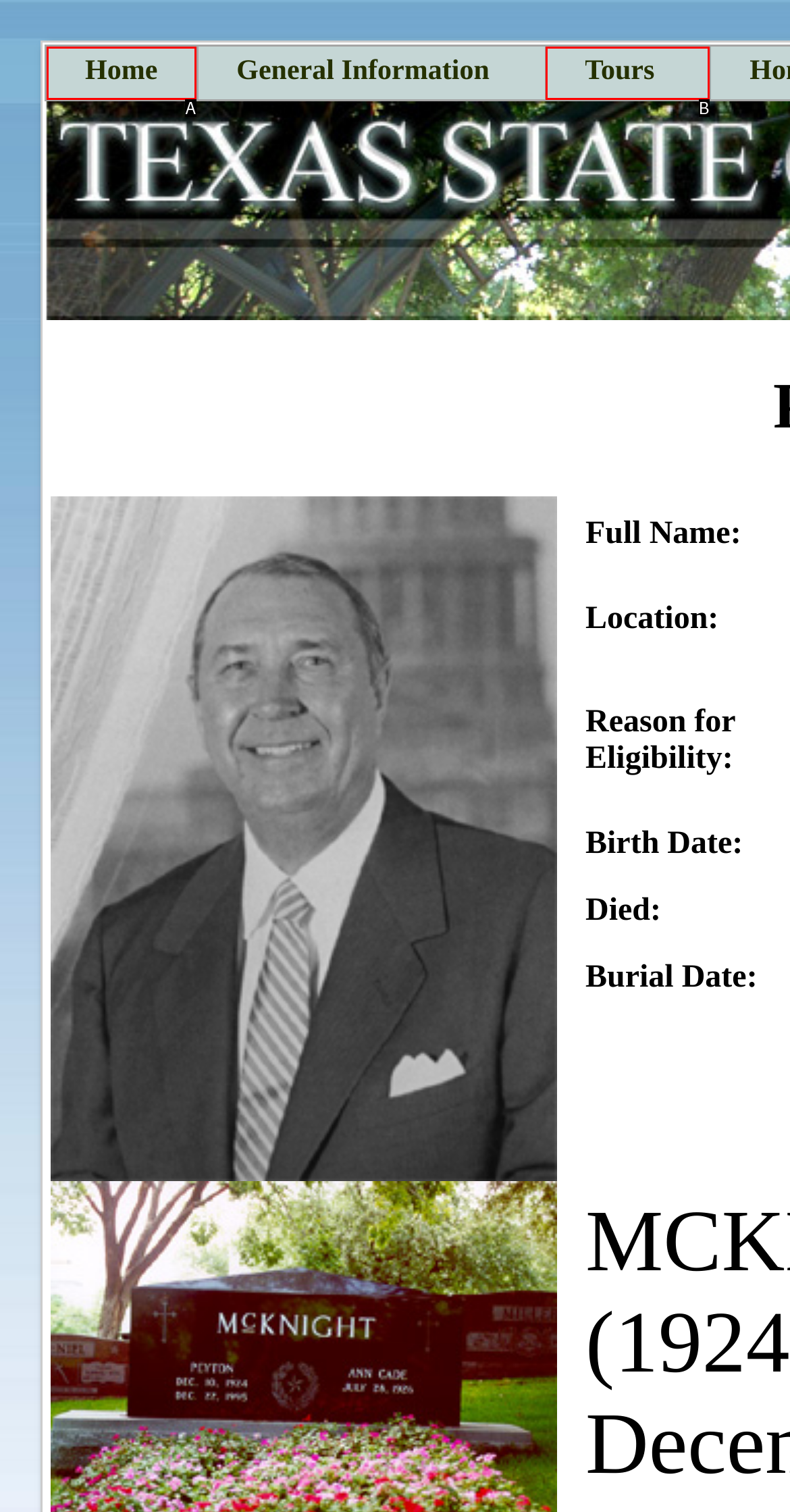Select the letter of the option that corresponds to: Tours
Provide the letter from the given options.

B